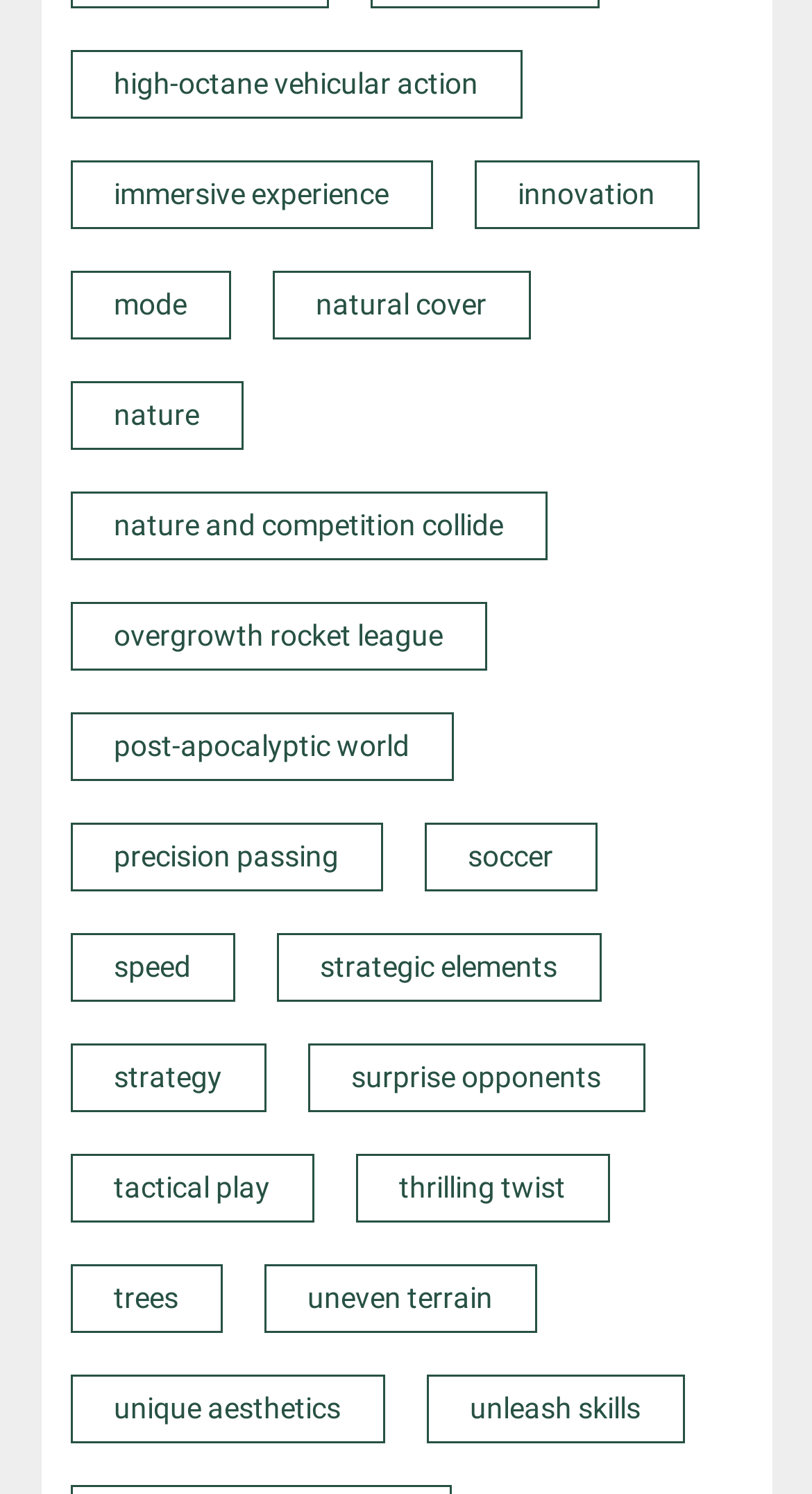Please give the bounding box coordinates of the area that should be clicked to fulfill the following instruction: "Read about unique aesthetics". The coordinates should be in the format of four float numbers from 0 to 1, i.e., [left, top, right, bottom].

[0.14, 0.931, 0.419, 0.954]